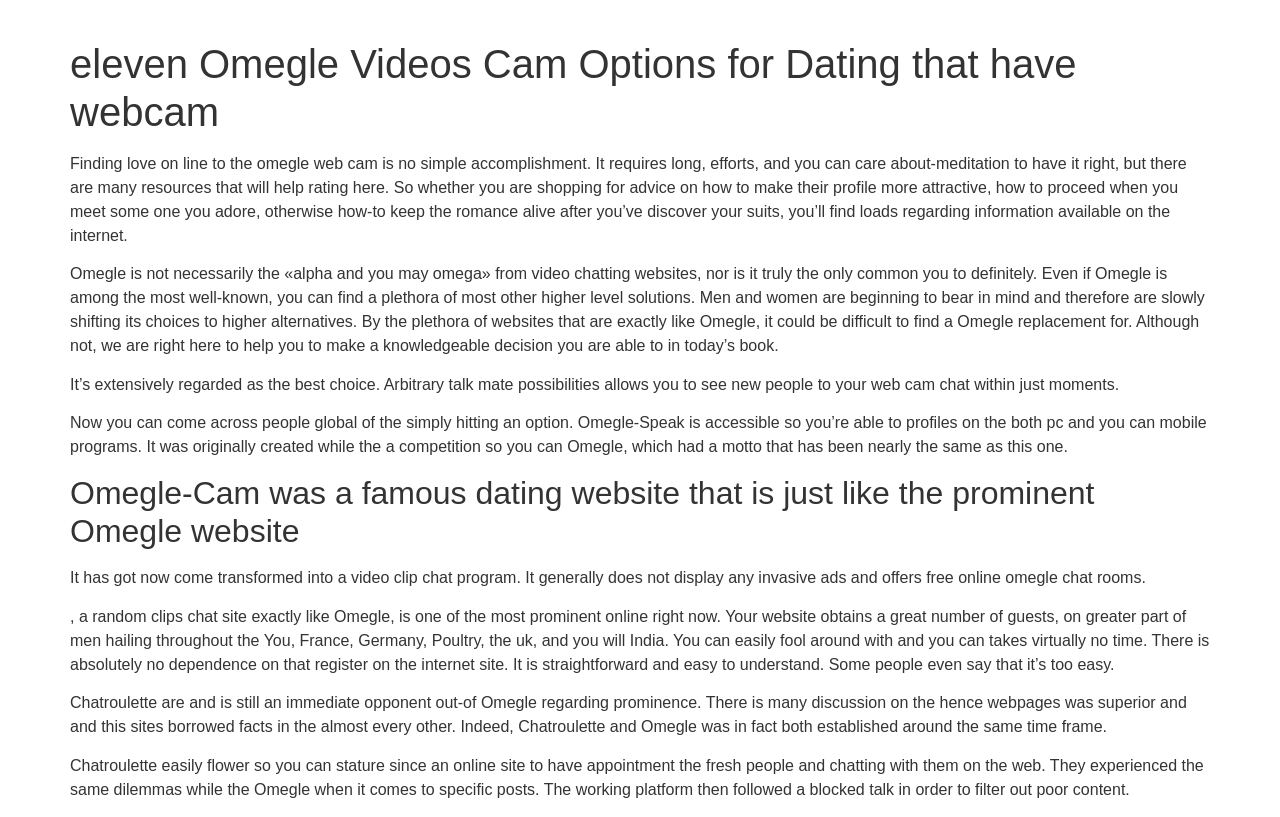Deliver a detailed narrative of the webpage's visual and textual elements.

The webpage is about Omegle video cam options for dating that have a webcam. At the top, there is a header with the title "eleven Omegle Videos Cam Options for Dating that have webcam". Below the header, there is a paragraph of text that discusses the challenges of finding love online and the resources available to help with online dating.

Following this introductory text, there are several sections of text that discuss various Omegle alternatives. The first section talks about Omegle not being the only video chatting website and that there are many other higher-level solutions available. The next section highlights a popular Omegle replacement, describing its features and benefits.

Below this, there are several more sections of text that discuss other Omegle-like websites, including Omegle-Cam, Omegle-Speak, and Chatroulette. Each section provides information about these websites, including their features, popularity, and user demographics.

Throughout the webpage, there are a total of 9 sections of text, including the header and the introductory paragraph. The text is arranged in a vertical layout, with each section following the previous one in a linear fashion. There are no images on the page.